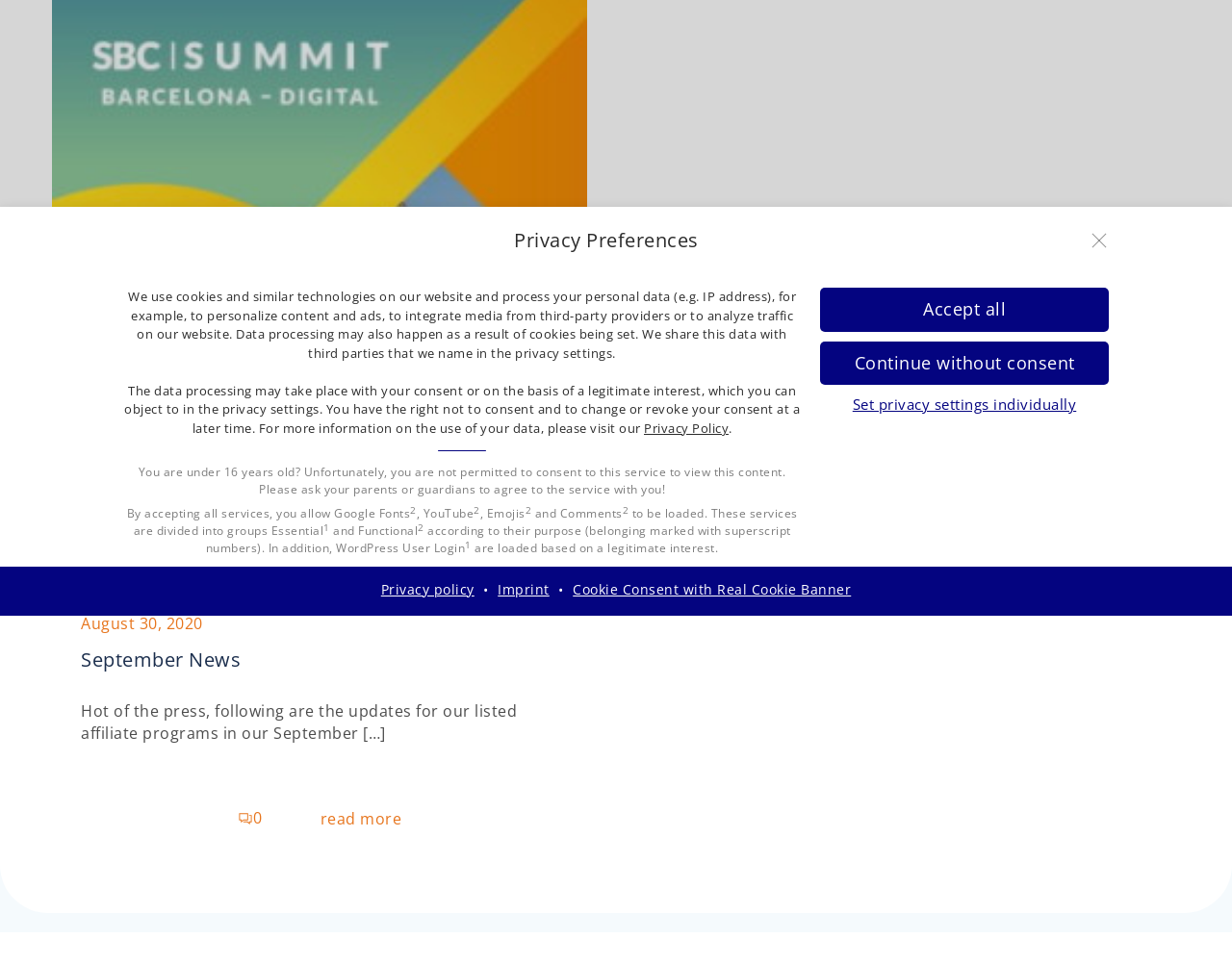Determine the bounding box coordinates of the UI element described below. Use the format (top-left x, top-left y, bottom-right x, bottom-right y) with floating point numbers between 0 and 1: August 30, 2020

[0.066, 0.636, 0.164, 0.658]